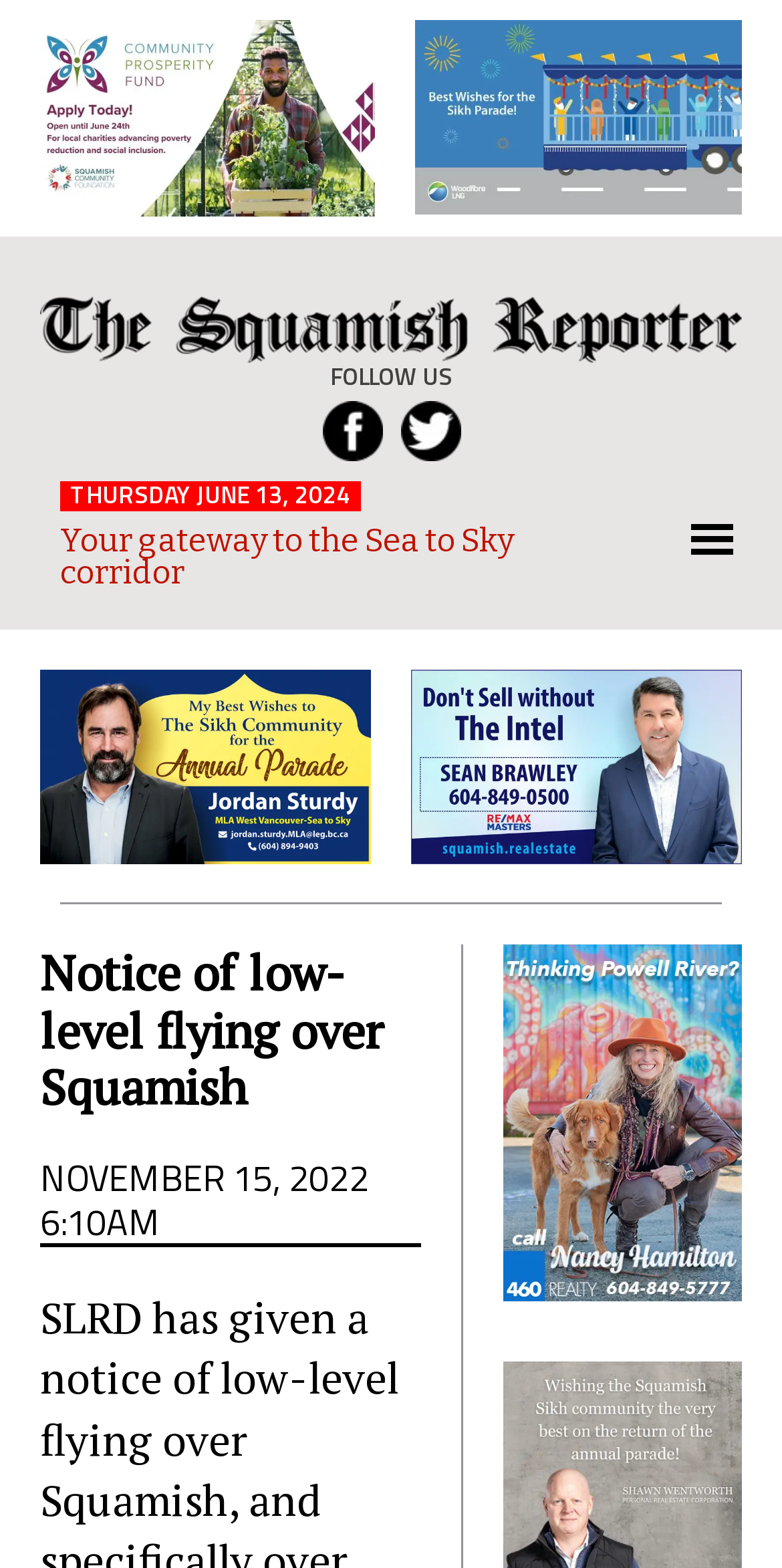How many images are there in the primary sidebar?
Based on the image, provide a one-word or brief-phrase response.

2